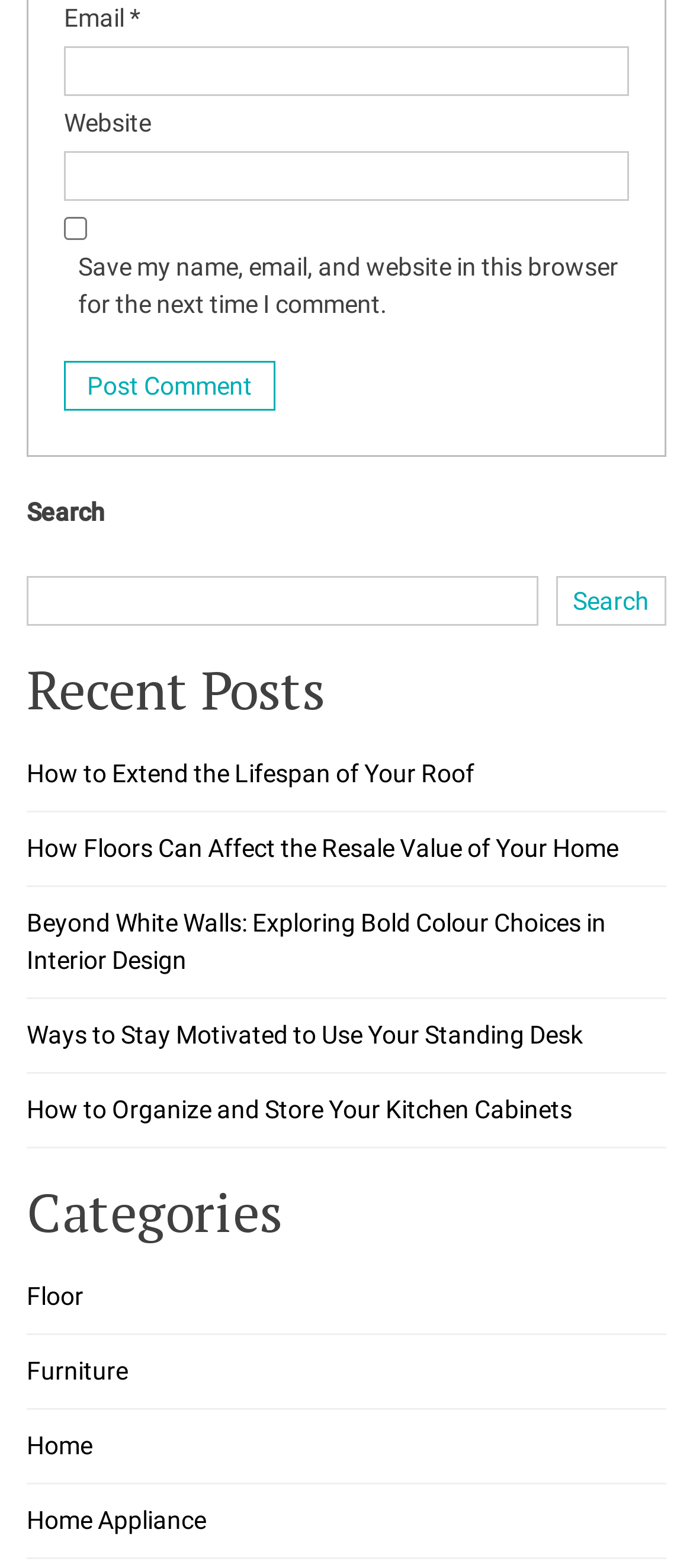Find the bounding box coordinates of the element you need to click on to perform this action: 'Select 'Floor' category'. The coordinates should be represented by four float values between 0 and 1, in the format [left, top, right, bottom].

[0.038, 0.818, 0.121, 0.836]